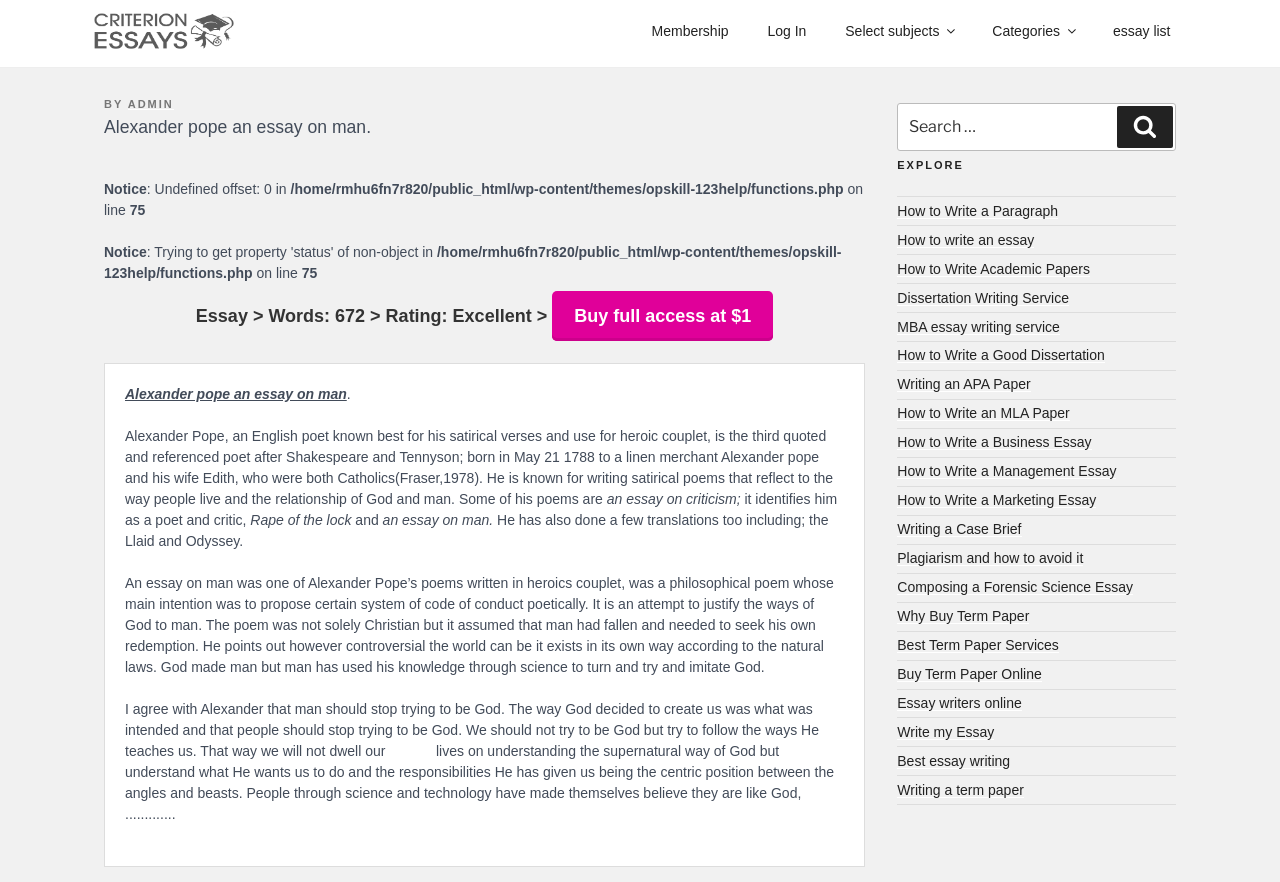Identify the bounding box coordinates for the element you need to click to achieve the following task: "Buy full access to the essay". The coordinates must be four float values ranging from 0 to 1, formatted as [left, top, right, bottom].

[0.431, 0.33, 0.604, 0.387]